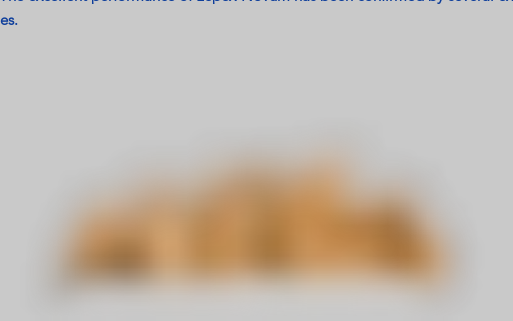Describe the image with as much detail as possible.

The image features a brown rabbit depicted against a neutral background. This transparent-background PNG illustration highlights the rabbit's soft fur and distinct features, making it suitable for various design contexts, such as educational materials or presentations about rabbit anatomy and reproduction. The image is likely used in conjunction with discussions surrounding the reproductive biology of rabbits, emphasizing the significance of the species in studies related to reproduction, genetics, and breeding programs.